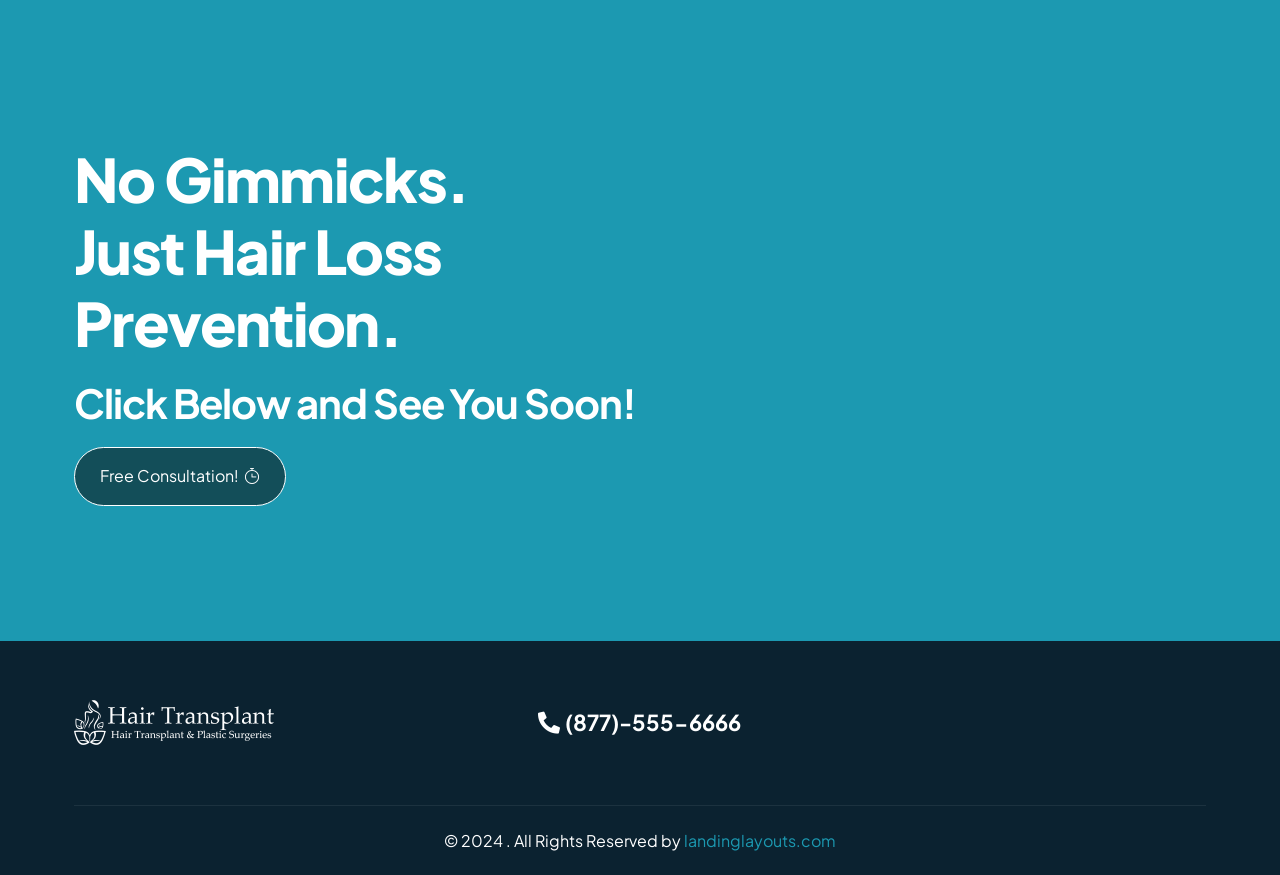Determine the bounding box for the UI element as described: "(877)-555-6666". The coordinates should be represented as four float numbers between 0 and 1, formatted as [left, top, right, bottom].

[0.421, 0.813, 0.579, 0.839]